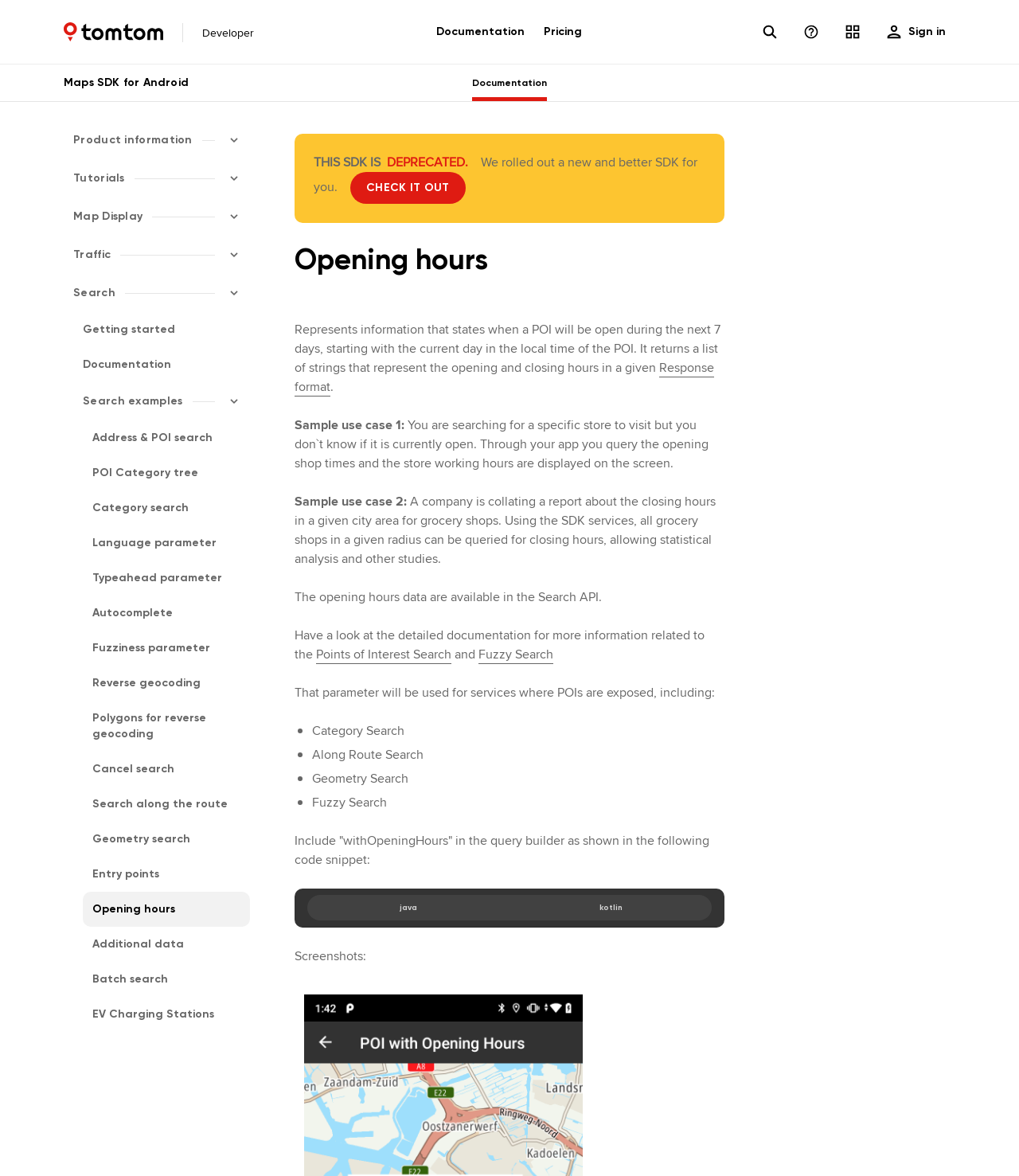How many sample use cases are provided on the webpage?
Please give a detailed and elaborate answer to the question based on the image.

The webpage provides two sample use cases for the opening hours data: one for searching for a specific store's opening hours, and another for collecting data on closing hours for grocery shops in a given area.